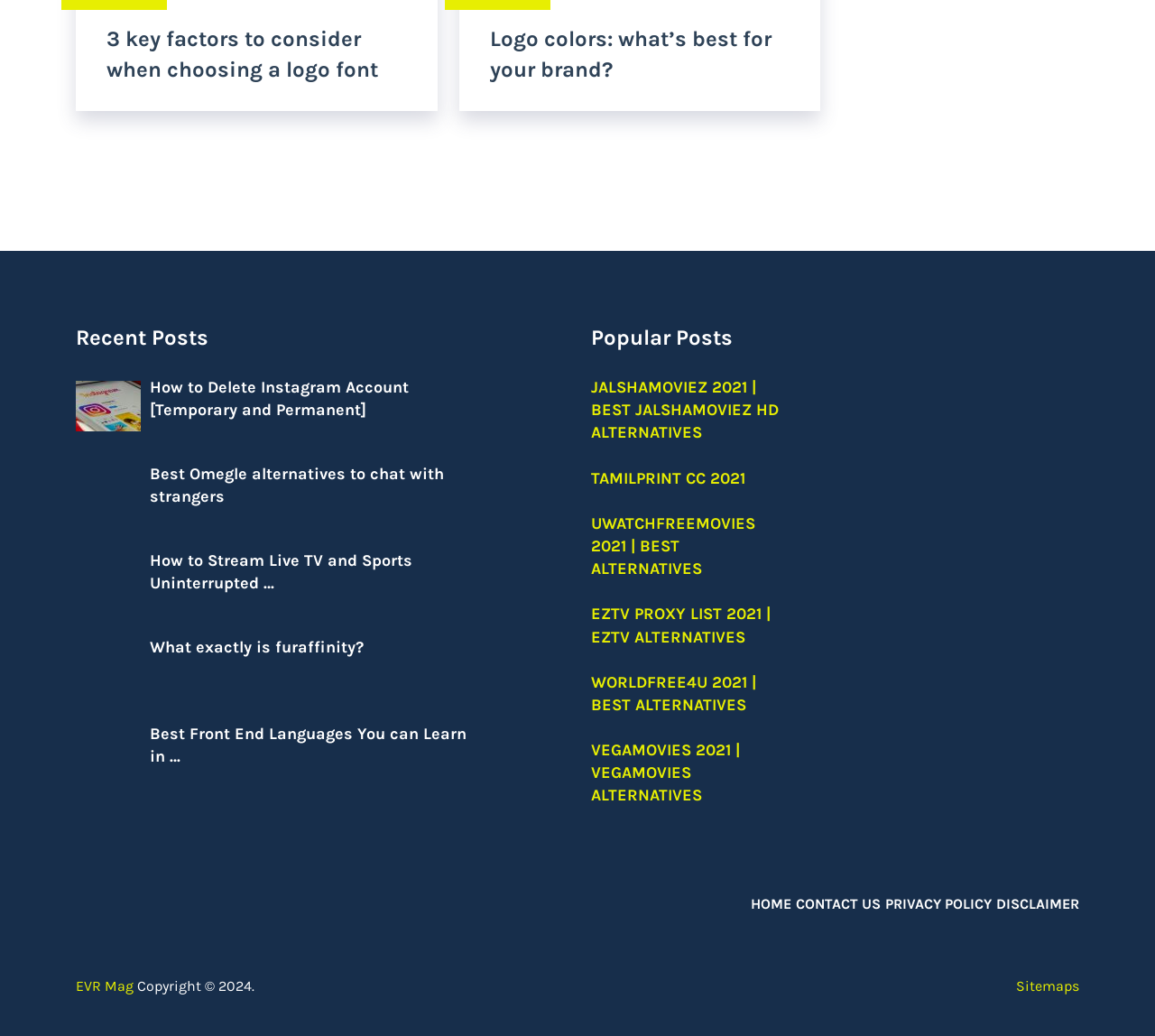Indicate the bounding box coordinates of the element that must be clicked to execute the instruction: "Go to the home page". The coordinates should be given as four float numbers between 0 and 1, i.e., [left, top, right, bottom].

[0.65, 0.864, 0.685, 0.88]